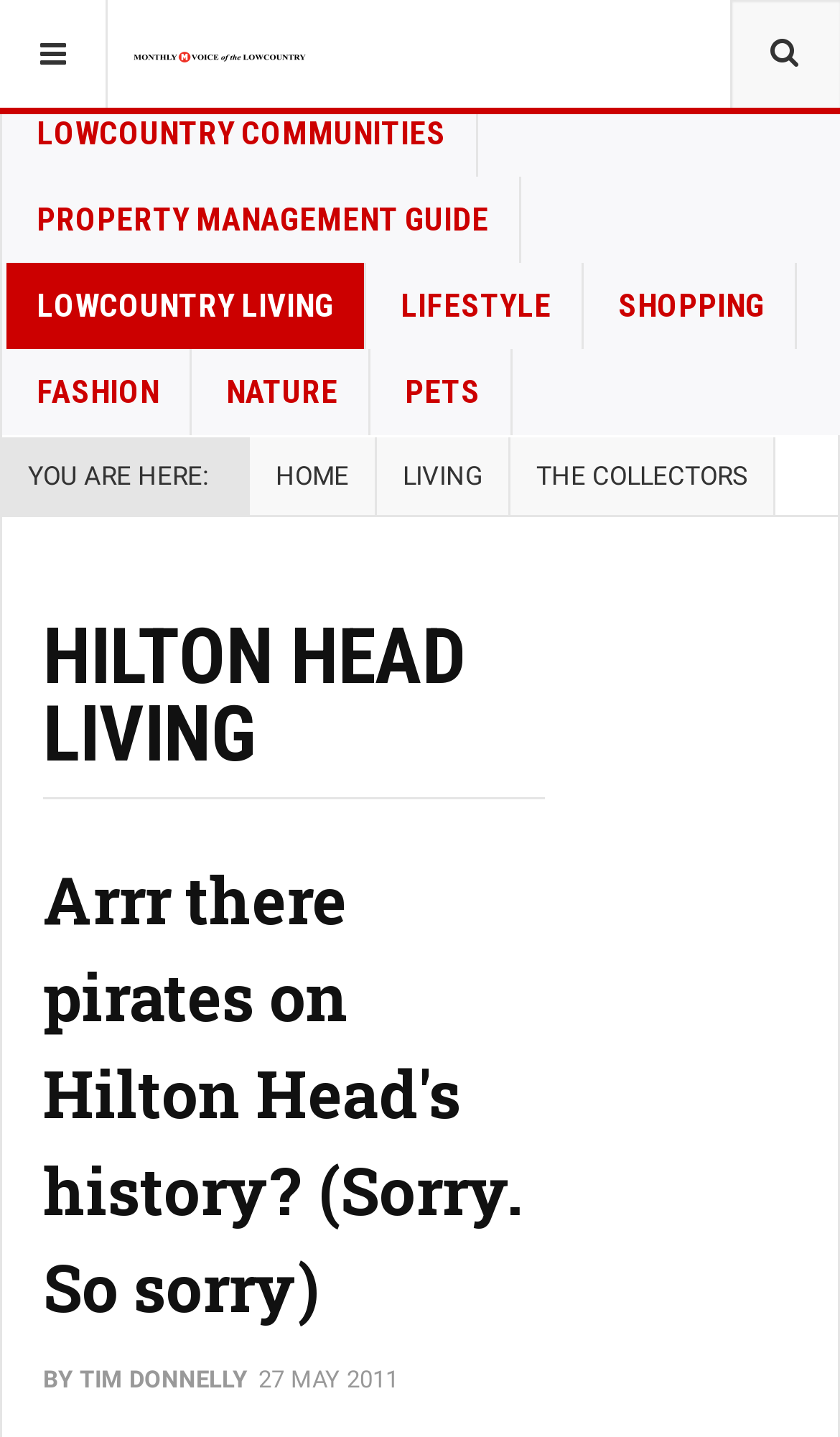Can you give a comprehensive explanation to the question given the content of the image?
How many links are there in the top navigation menu?

I counted the number of link elements with y-coordinates between 0.003 and 0.303, which are 'TOP GOLF COMMUNITIES', 'LOWCOUNTRY COMMUNITIES', 'PROPERTY MANAGEMENT GUIDE', 'LOWCOUNTRY LIVING', 'LIFESTYLE', 'SHOPPING', and 'FASHION'.